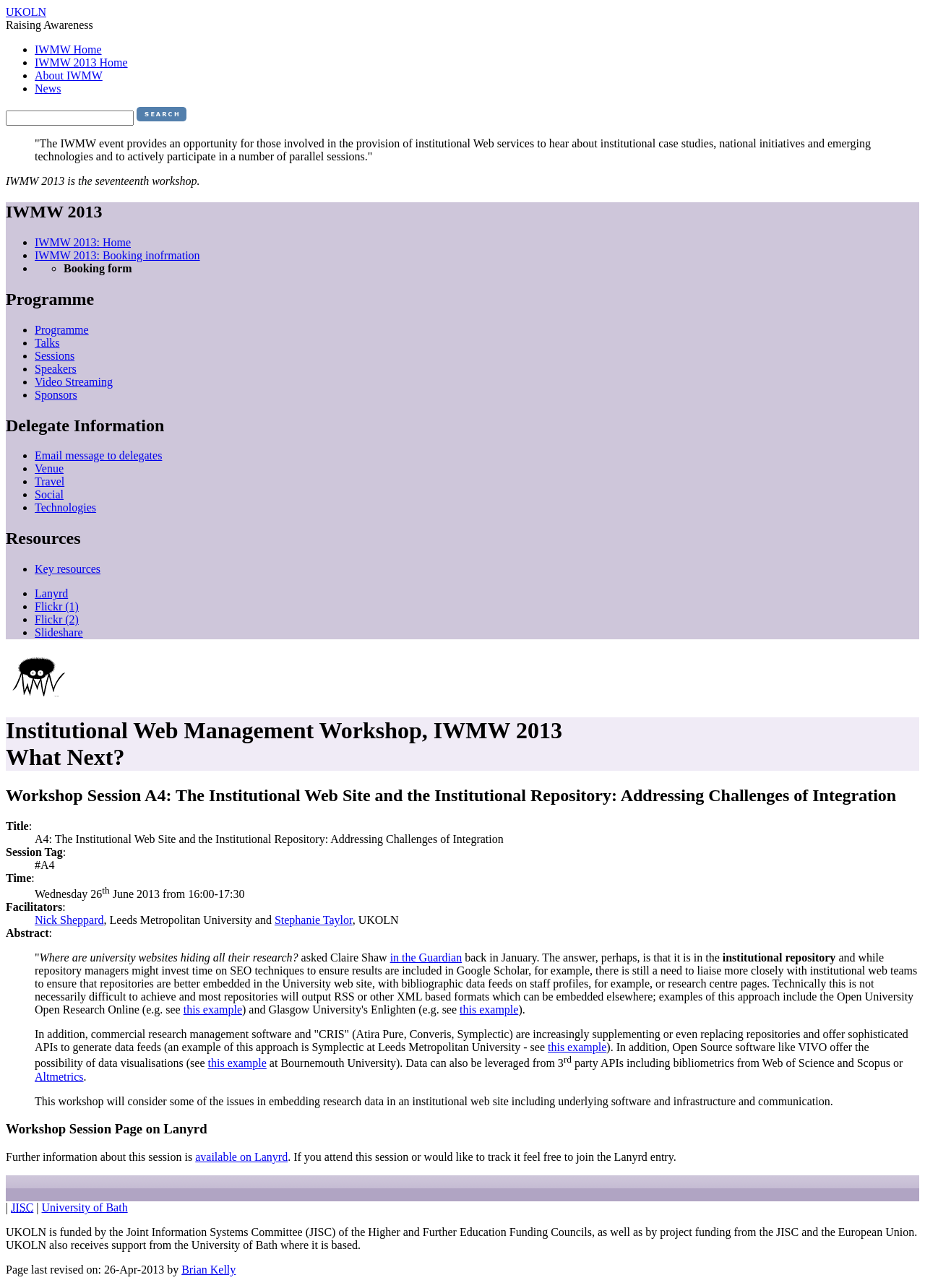Determine the main headline from the webpage and extract its text.

Institutional Web Management Workshop, IWMW 2013
What Next?